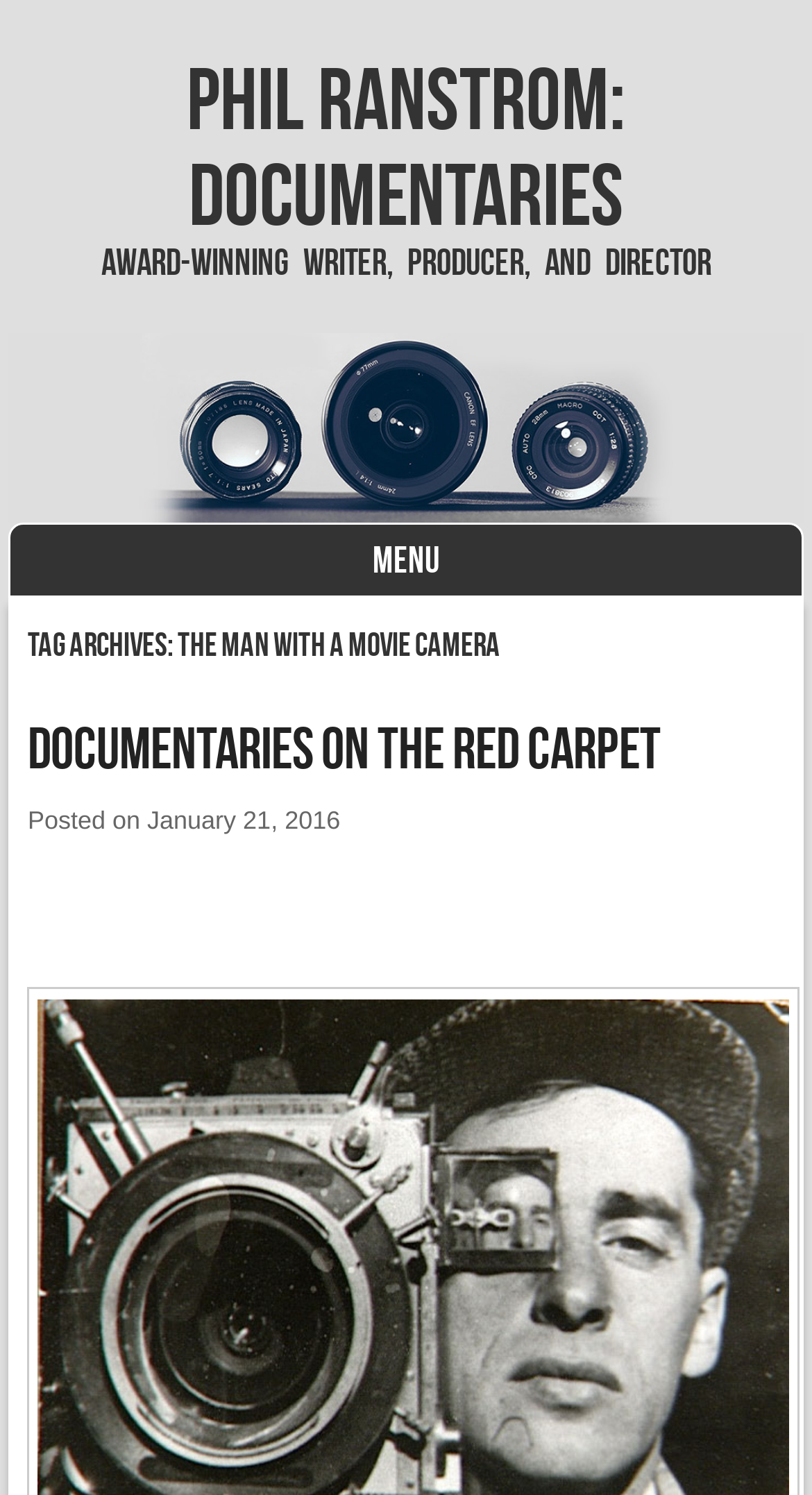Please respond in a single word or phrase: 
What is the category of the article 'Documentaries on the Red Carpet'?

The Man with a Movie Camera